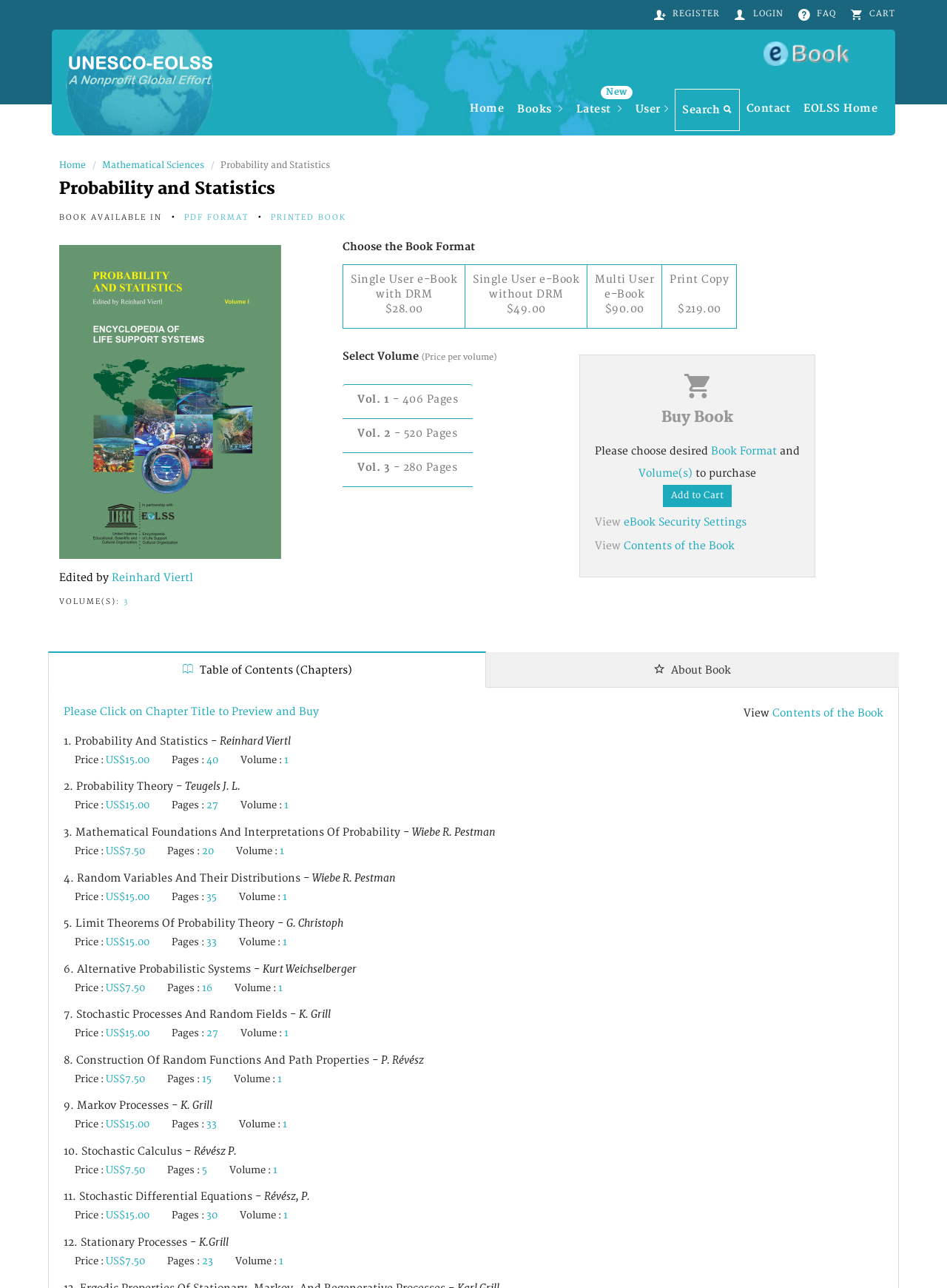Based on the element description eBook Security Settings, identify the bounding box coordinates for the UI element. The coordinates should be in the format (top-left x, top-left y, bottom-right x, bottom-right y) and within the 0 to 1 range.

[0.658, 0.4, 0.788, 0.41]